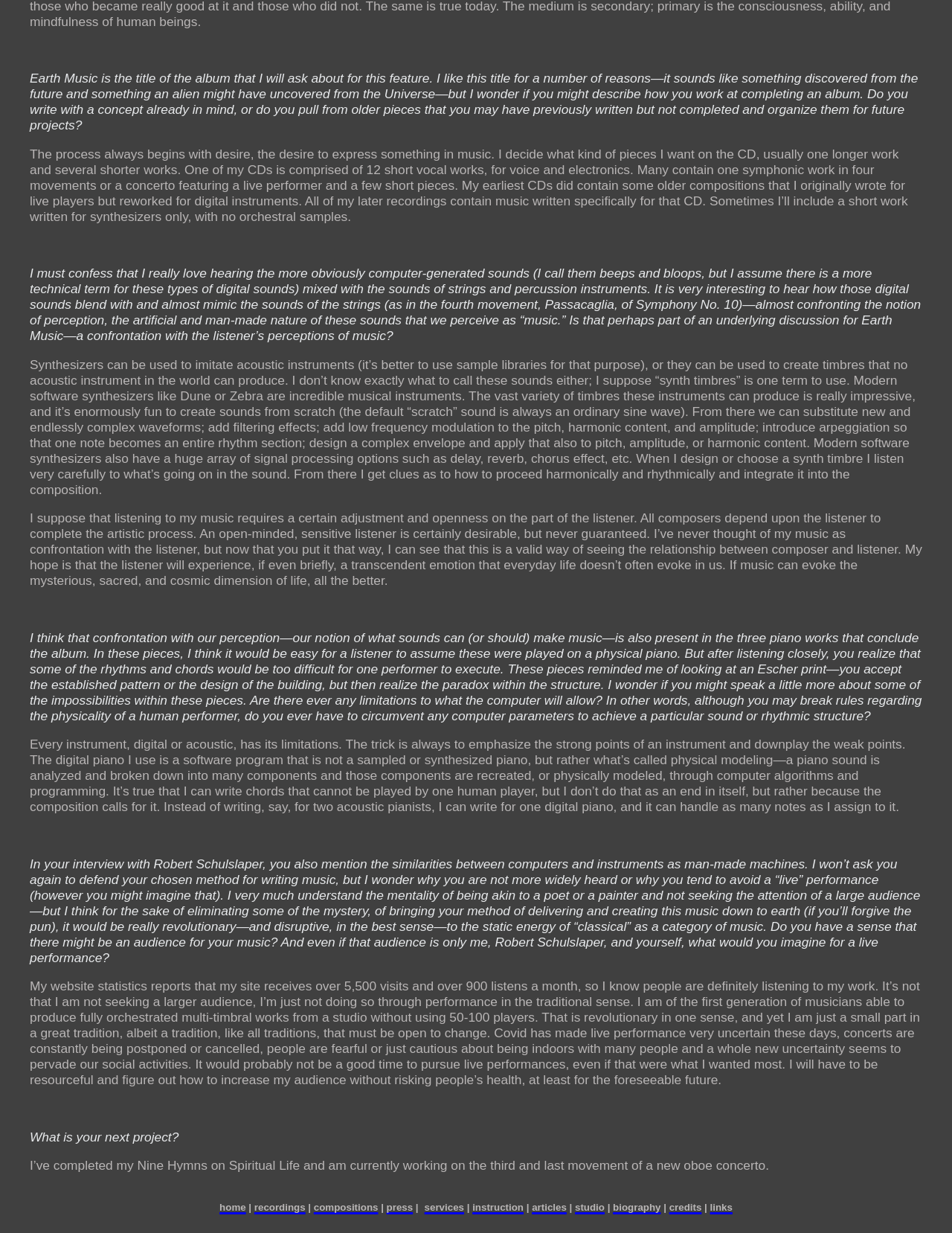Locate the bounding box coordinates of the element you need to click to accomplish the task described by this instruction: "Explore similar job postings".

None